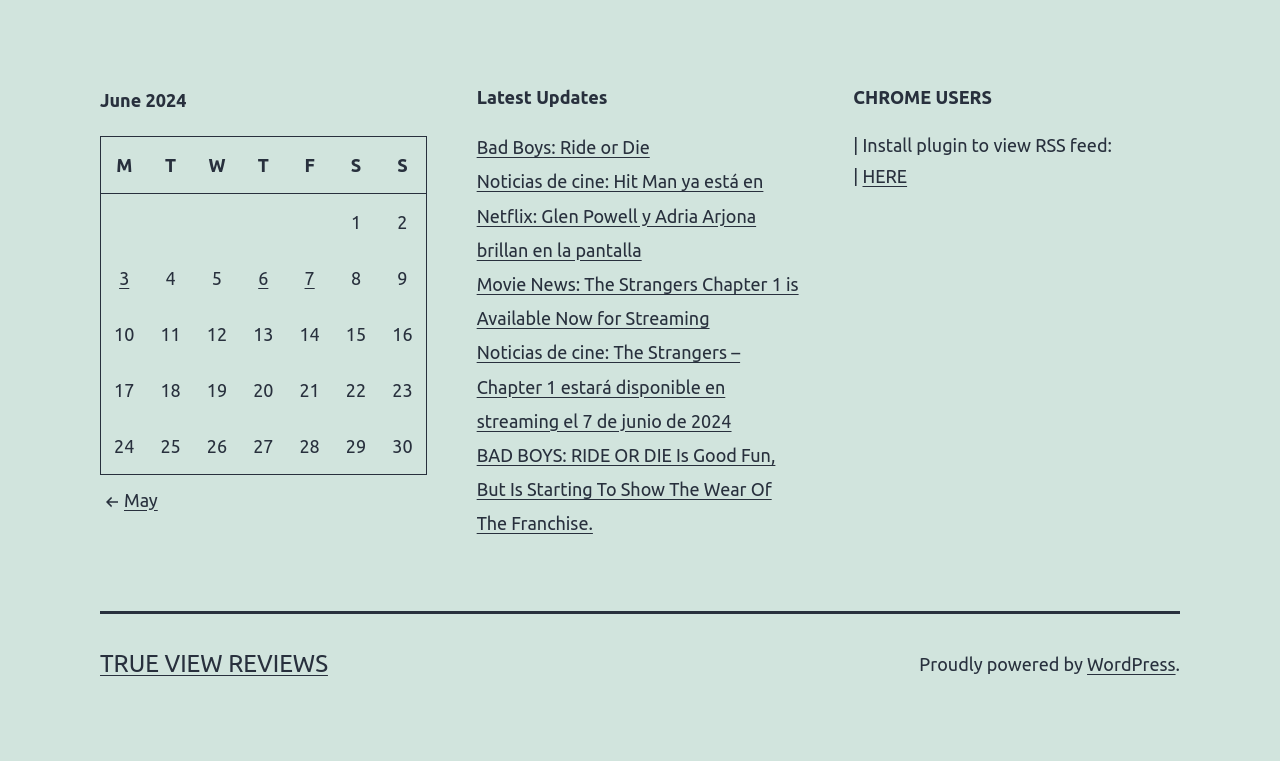Locate the bounding box of the UI element described in the following text: "Bad Boys: Ride or Die".

[0.372, 0.18, 0.508, 0.207]